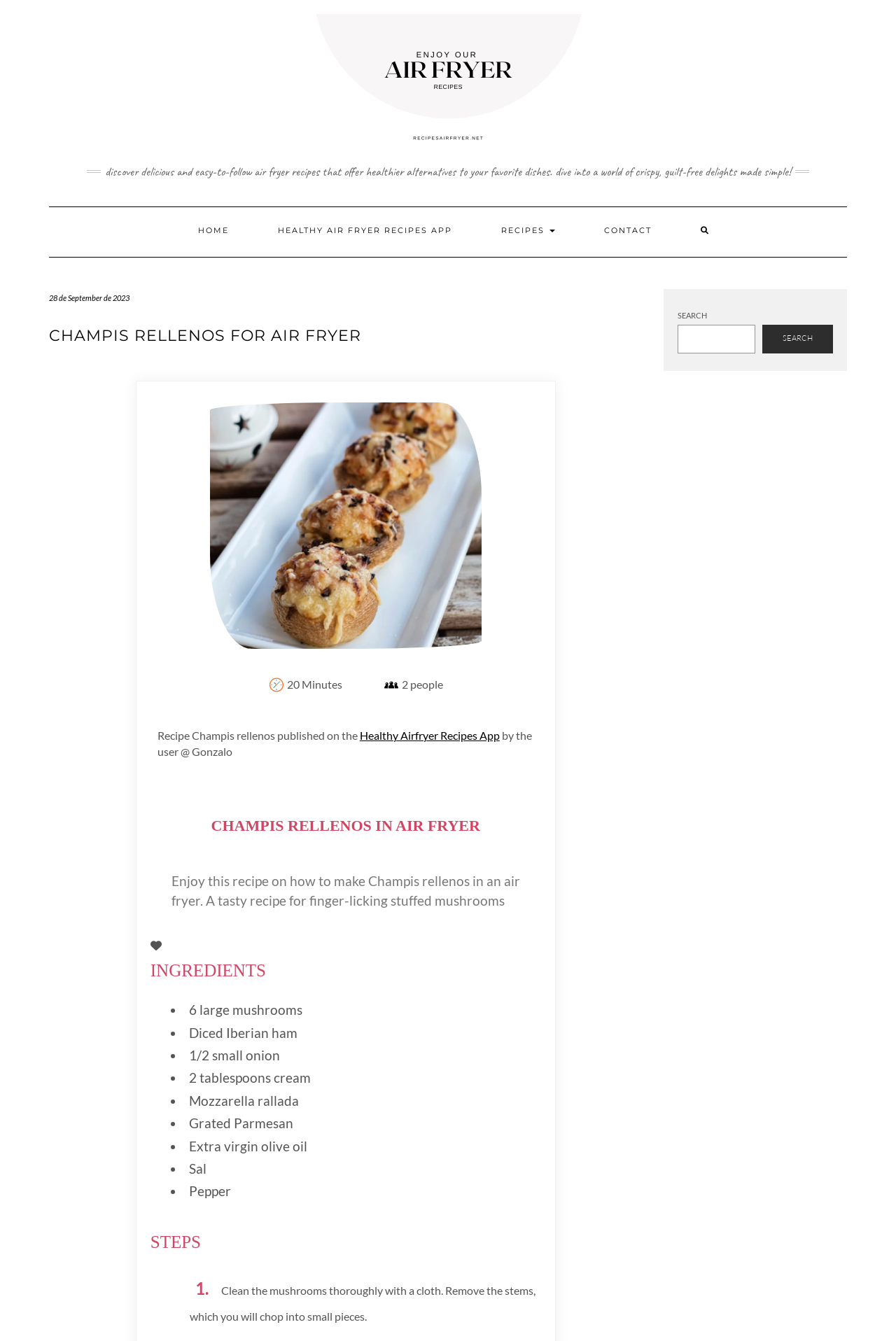Please determine the bounding box of the UI element that matches this description: Contact. The coordinates should be given as (top-left x, top-left y, bottom-right x, bottom-right y), with all values between 0 and 1.

[0.653, 0.154, 0.748, 0.189]